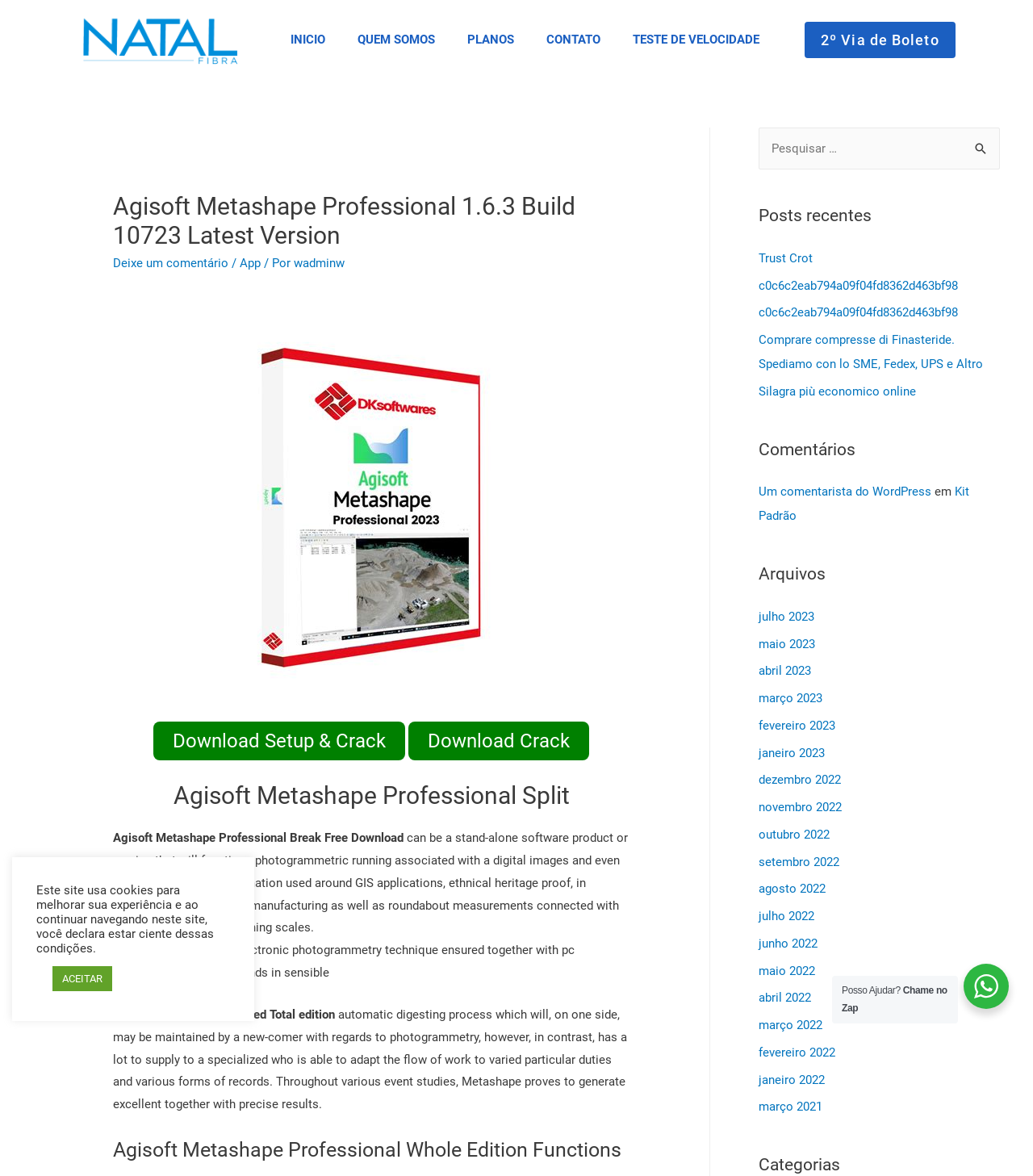Describe all the significant parts and information present on the webpage.

This webpage appears to be a blog or website focused on Agisoft Metashape Professional, a software product. At the top of the page, there is a navigation menu with five links: "INICIO", "QUEM SOMOS", "PLANOS", "CONTATO", and "TESTE DE VELOCIDADE". Below this menu, there is a button labeled "2º Via de Boleto".

The main content of the page is divided into two sections. On the left side, there is a header with the title "Agisoft Metashape Professional 1.6.3 Build 10723 Latest Version". Below this header, there are several links and buttons related to downloading and cracking the software. There is also an image of the software's logo.

On the right side of the page, there is a search bar with a button labeled "Pesquisar". Below the search bar, there are three sections: "Posts recentes", "Comentários", and "Arquivos". Each section contains a list of links to recent posts, comments, and archived files, respectively.

At the bottom of the page, there is a notice about the use of cookies on the website, with a button to accept the terms. There is also a small section with a question "Posso Ajudar?" (Can I help?) and a suggestion to call on Zap.

Overall, the webpage appears to be a resource for users of Agisoft Metashape Professional, providing information on the software, download links, and a community section for discussion and feedback.